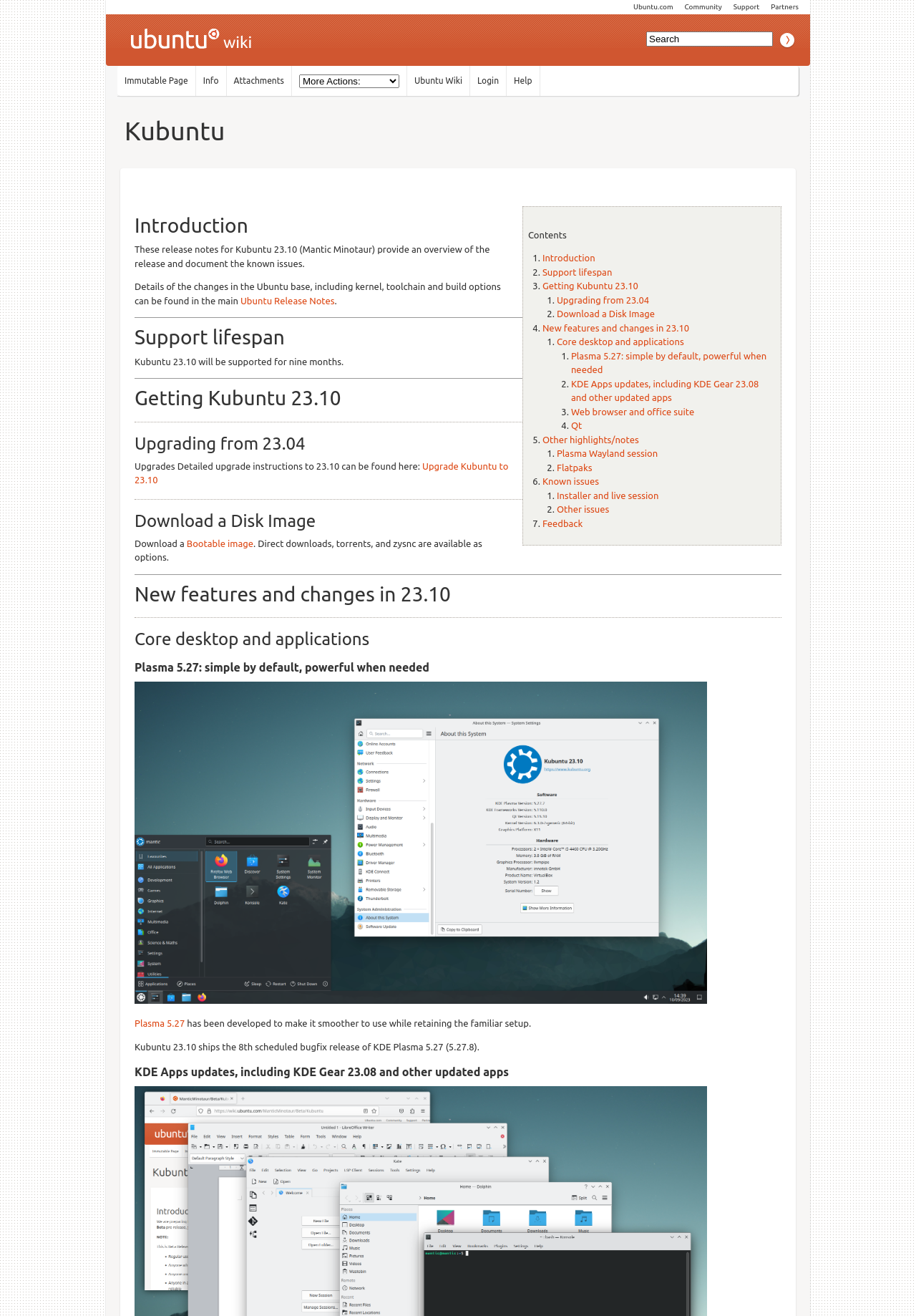Bounding box coordinates should be provided in the format (top-left x, top-left y, bottom-right x, bottom-right y) with all values between 0 and 1. Identify the bounding box for this UI element: Introduction

[0.592, 0.192, 0.65, 0.2]